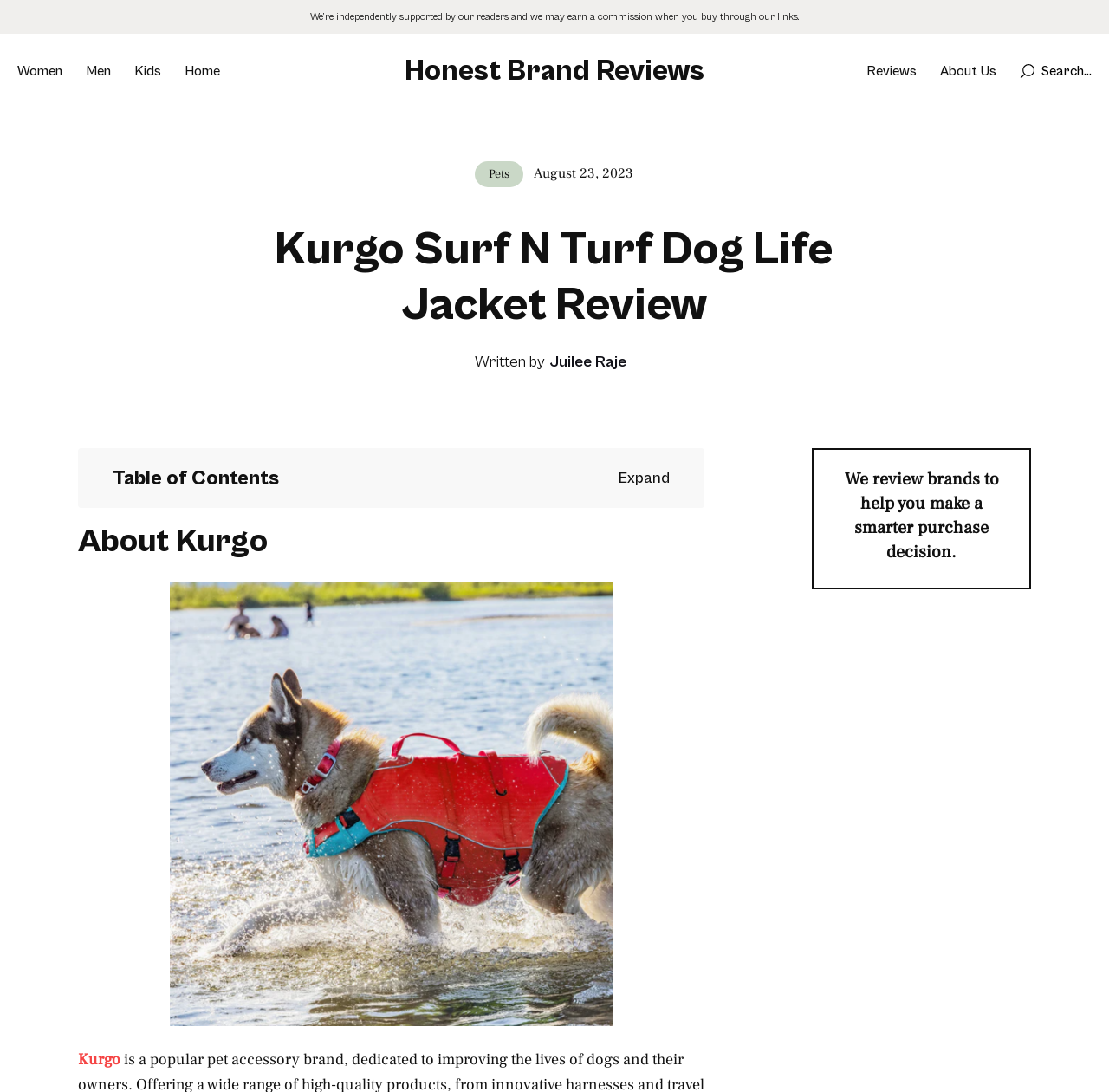Kindly respond to the following question with a single word or a brief phrase: 
What is the date of the review?

August 23, 2023